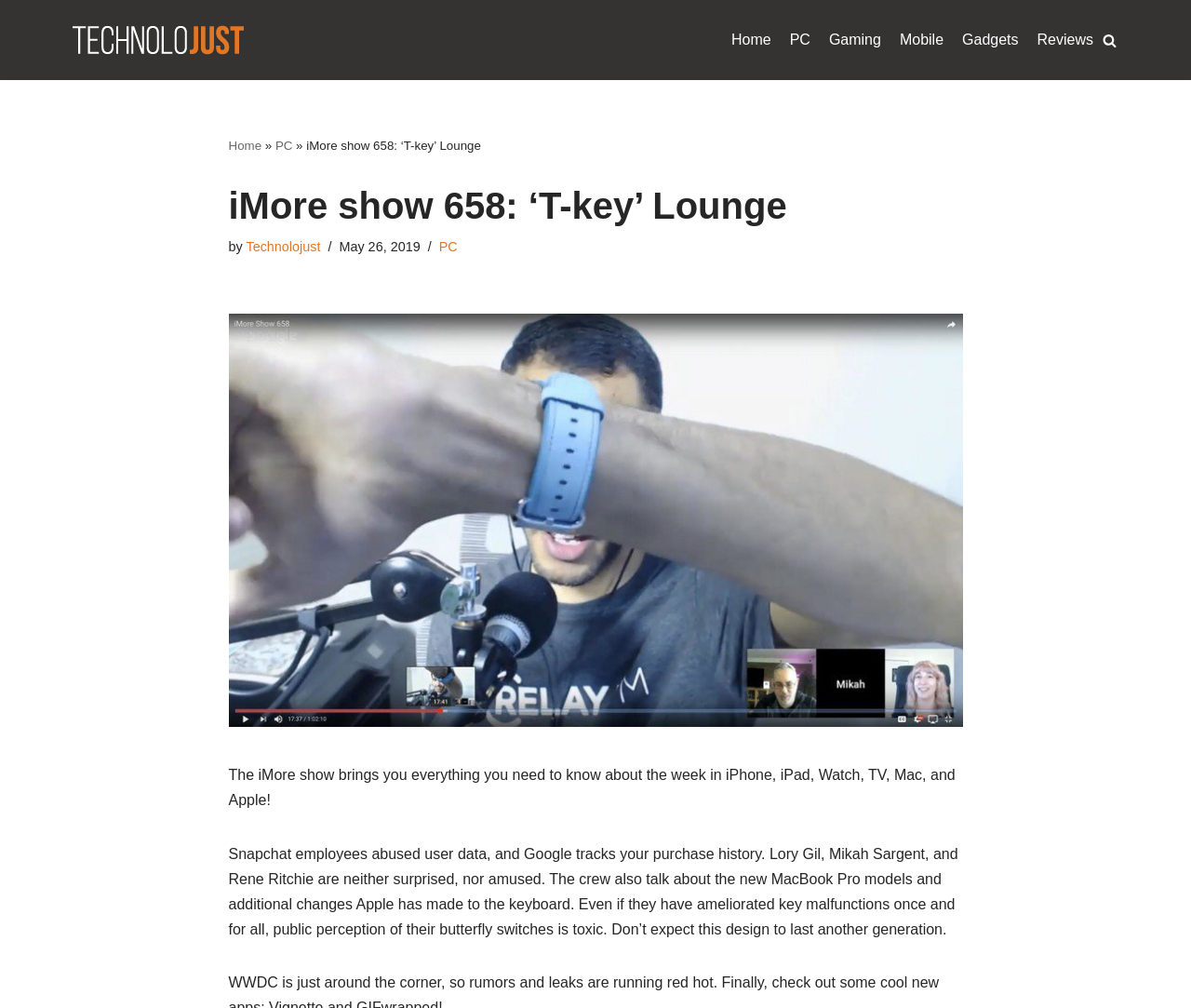Using the given element description, provide the bounding box coordinates (top-left x, top-left y, bottom-right x, bottom-right y) for the corresponding UI element in the screenshot: Skip to content

[0.0, 0.03, 0.023, 0.048]